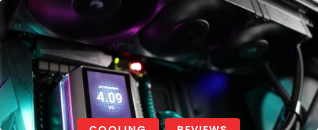What is the purpose of the DeepCool Mystique 360 Liquid CPU Cooler?
Use the screenshot to answer the question with a single word or phrase.

Cooling